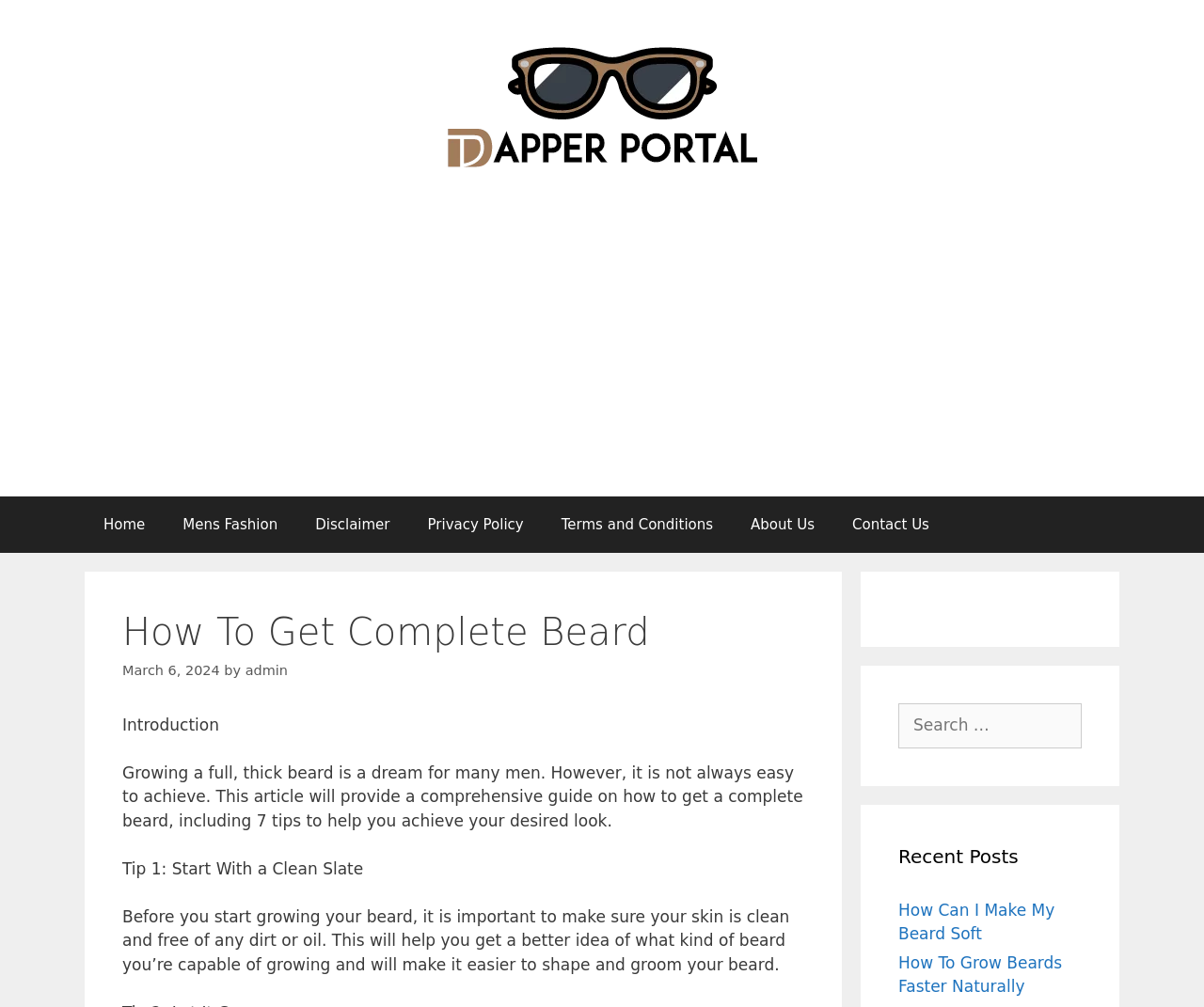Please find the bounding box coordinates of the section that needs to be clicked to achieve this instruction: "Visit the 'Mens Fashion' page".

[0.136, 0.493, 0.246, 0.549]